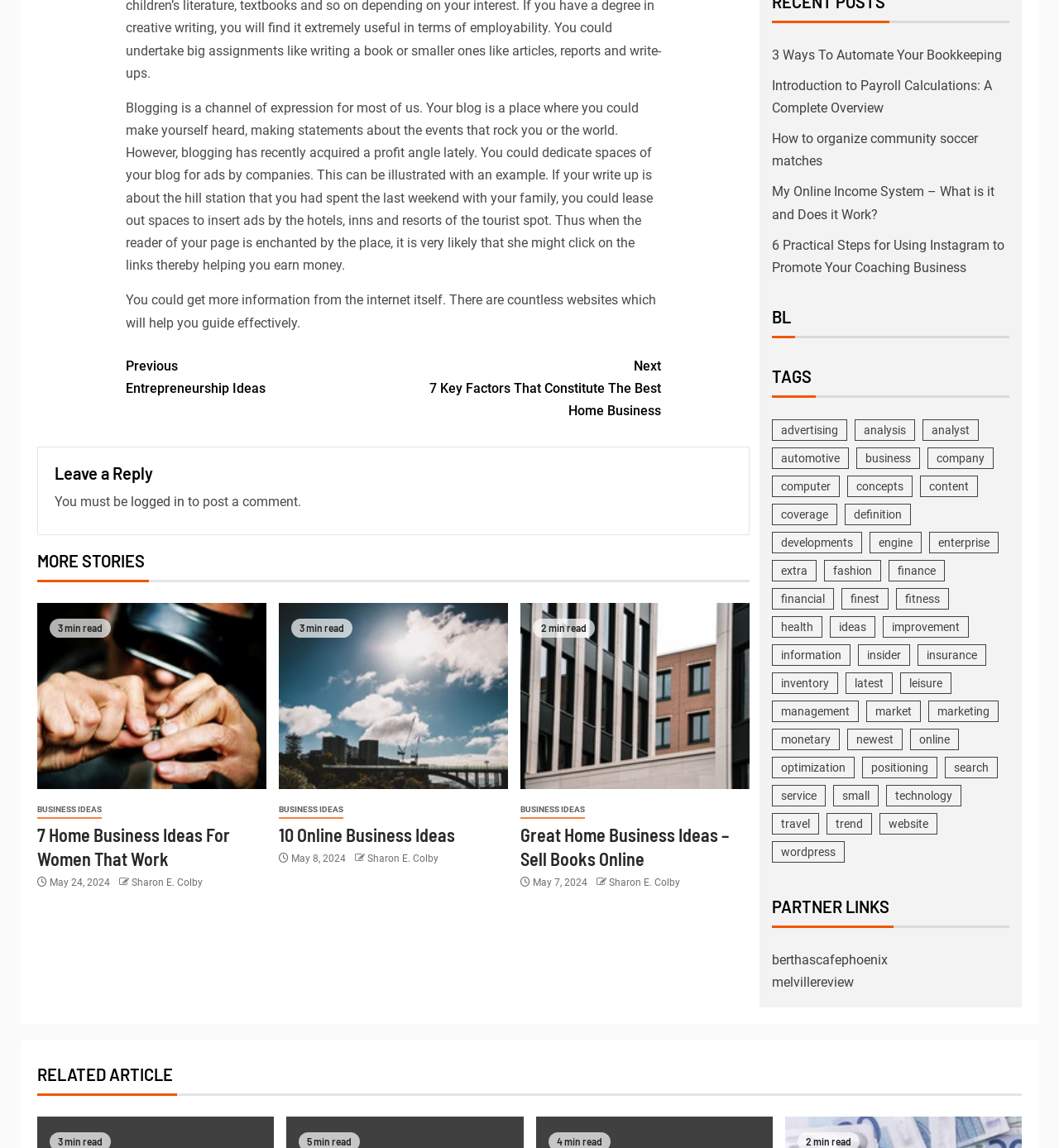Determine the bounding box coordinates for the UI element with the following description: "Business Ideas". The coordinates should be four float numbers between 0 and 1, represented as [left, top, right, bottom].

[0.263, 0.698, 0.324, 0.713]